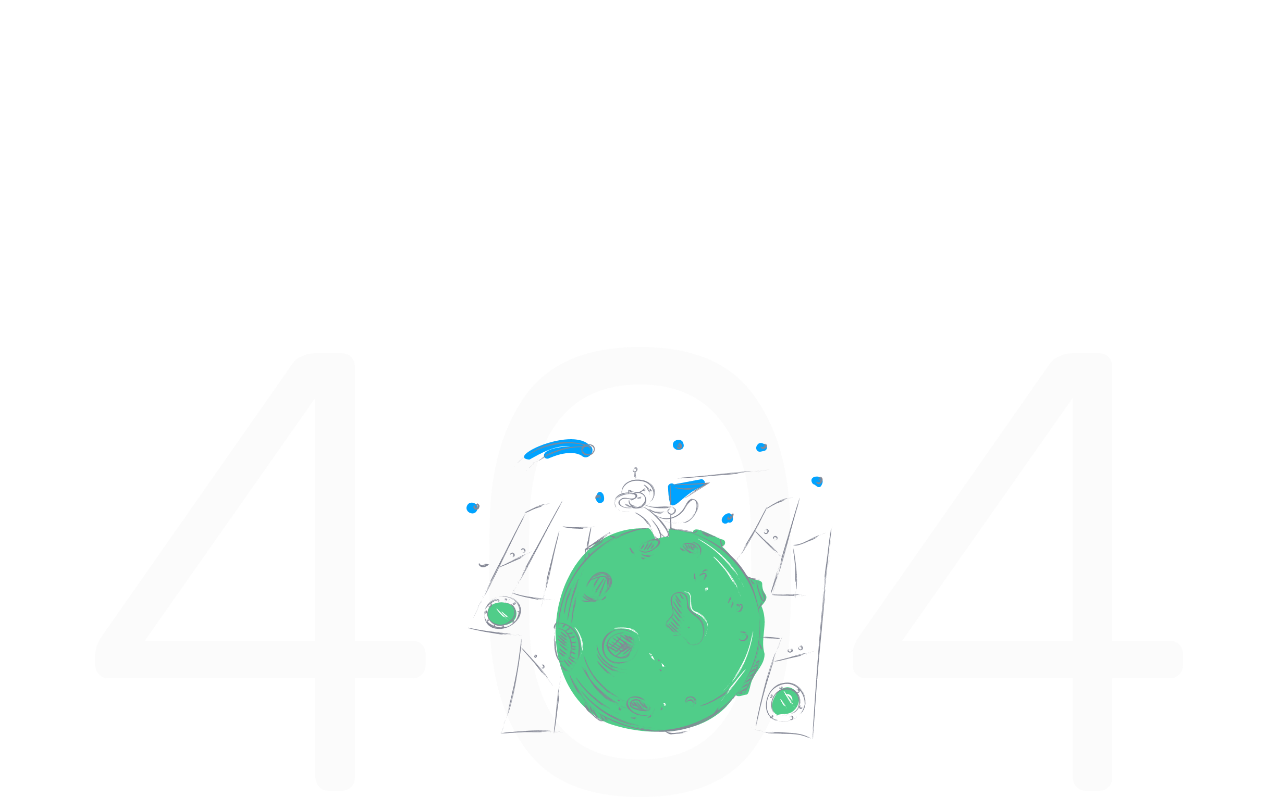Find and extract the text of the primary heading on the webpage.

Seems there is nothing here